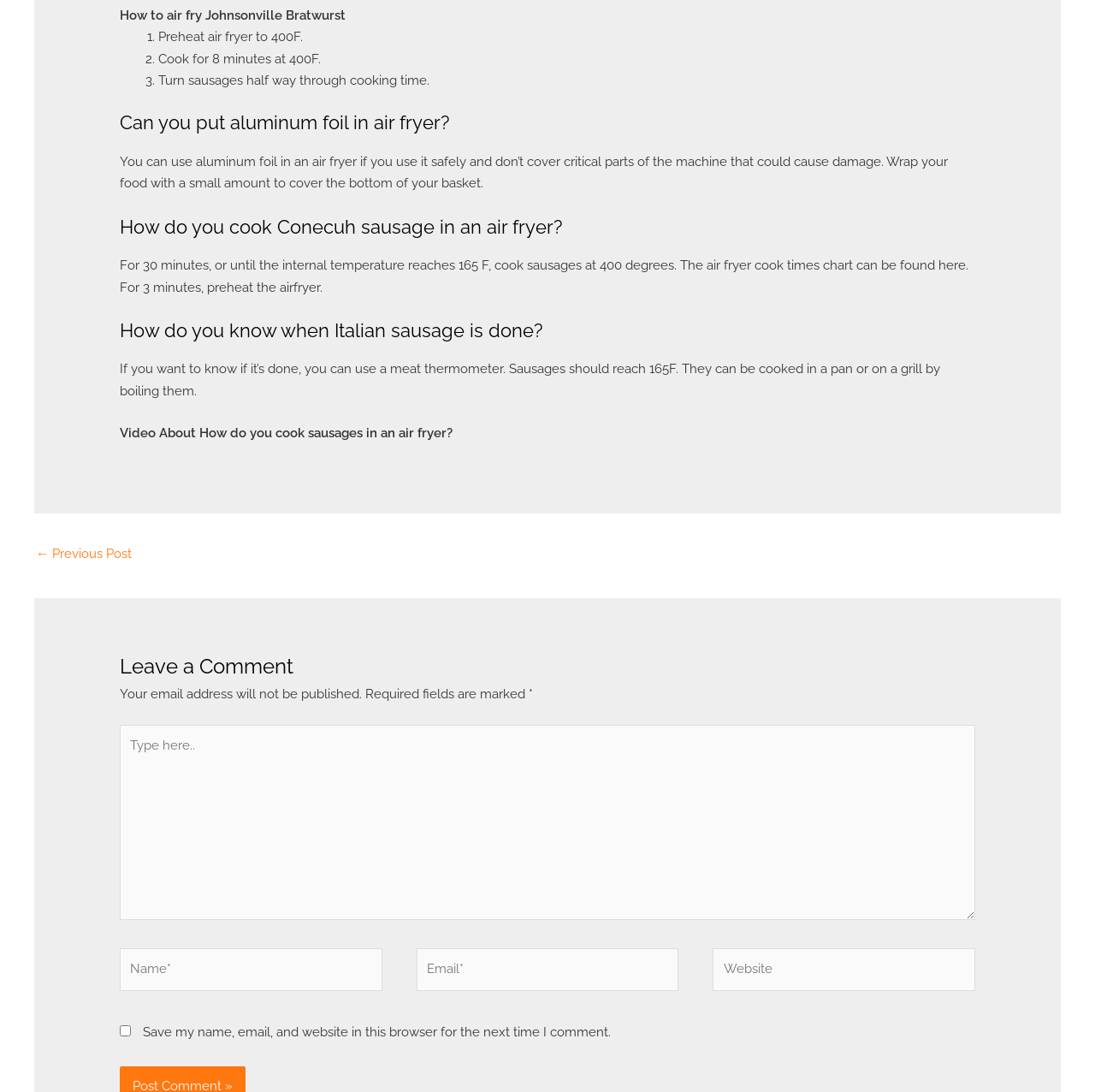What is the purpose of the comment section?
Based on the screenshot, provide your answer in one word or phrase.

To leave a comment